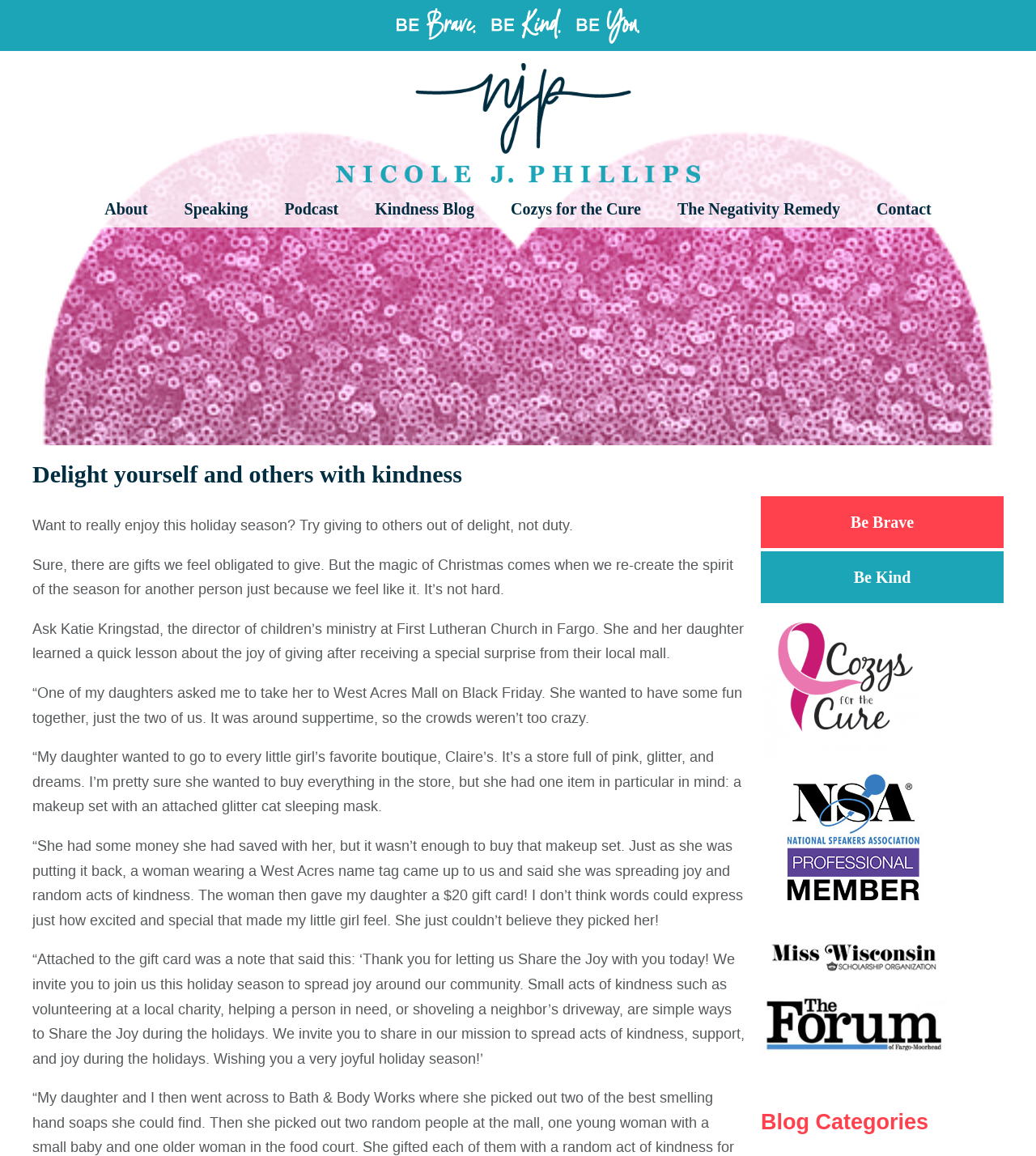Respond with a single word or phrase to the following question:
What is the main topic of this webpage?

Kindness and giving